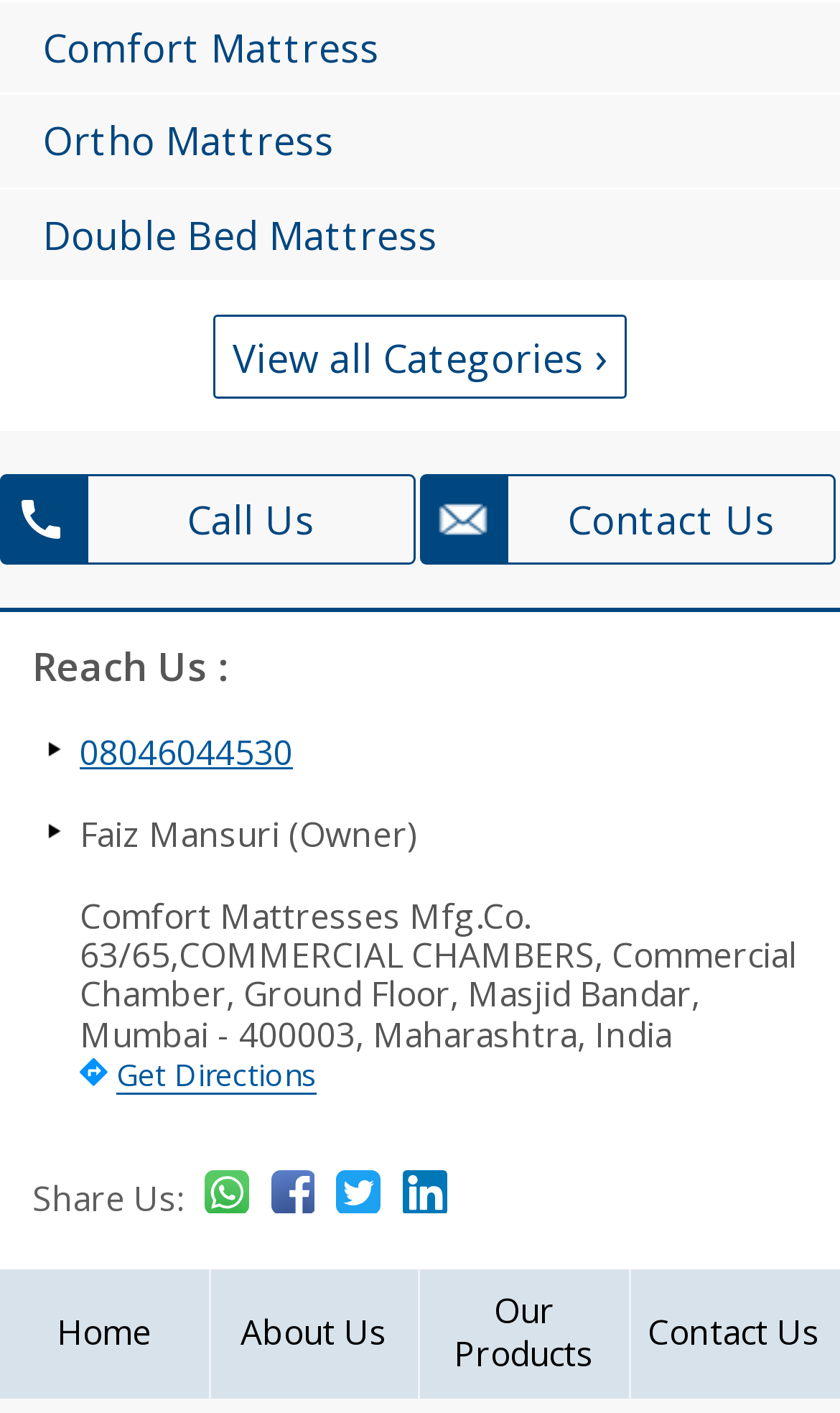Predict the bounding box coordinates of the area that should be clicked to accomplish the following instruction: "Get directions to the store". The bounding box coordinates should consist of four float numbers between 0 and 1, i.e., [left, top, right, bottom].

[0.038, 0.635, 0.962, 0.774]